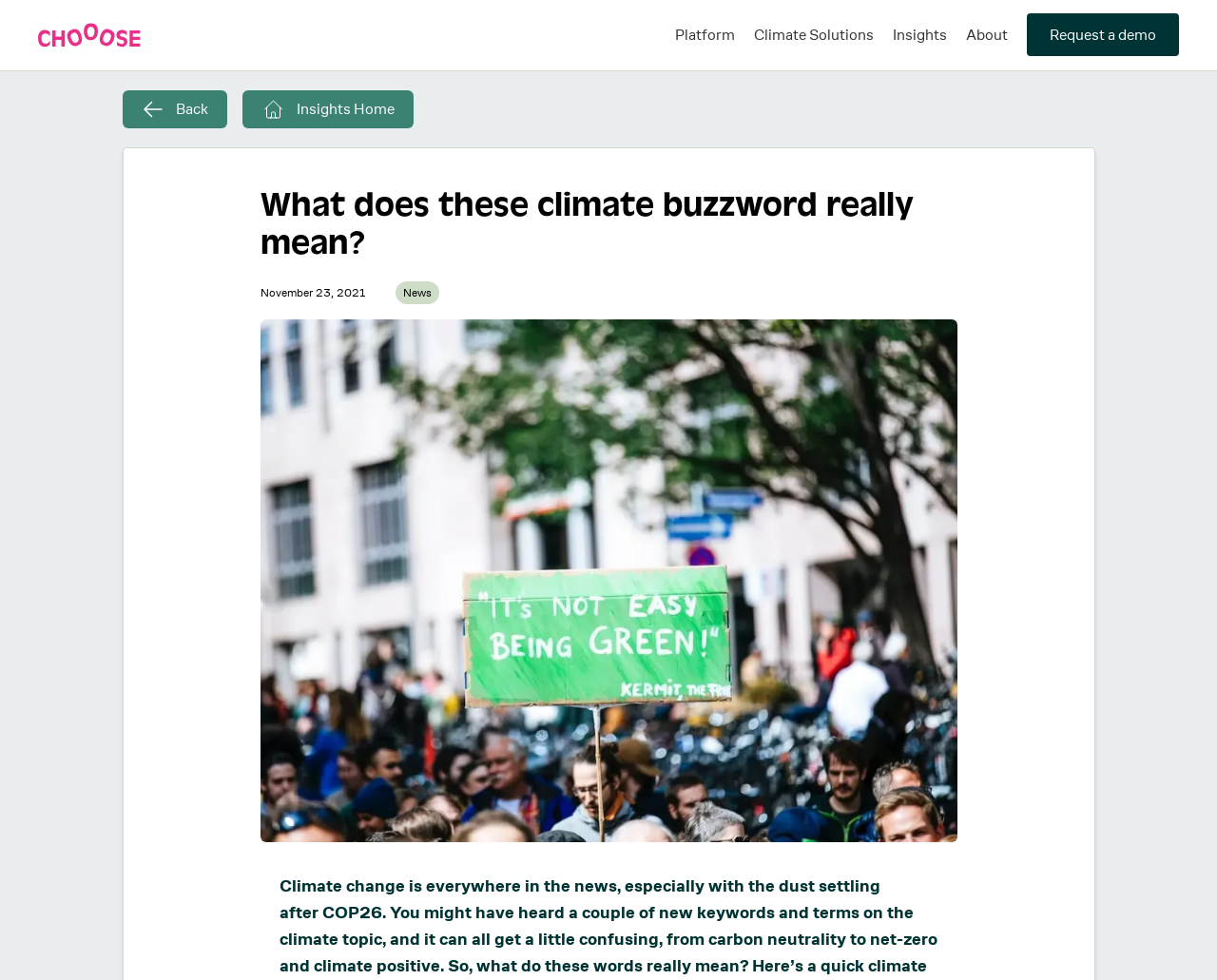Find the bounding box coordinates for the UI element that matches this description: "Request a demo".

[0.844, 0.013, 0.969, 0.057]